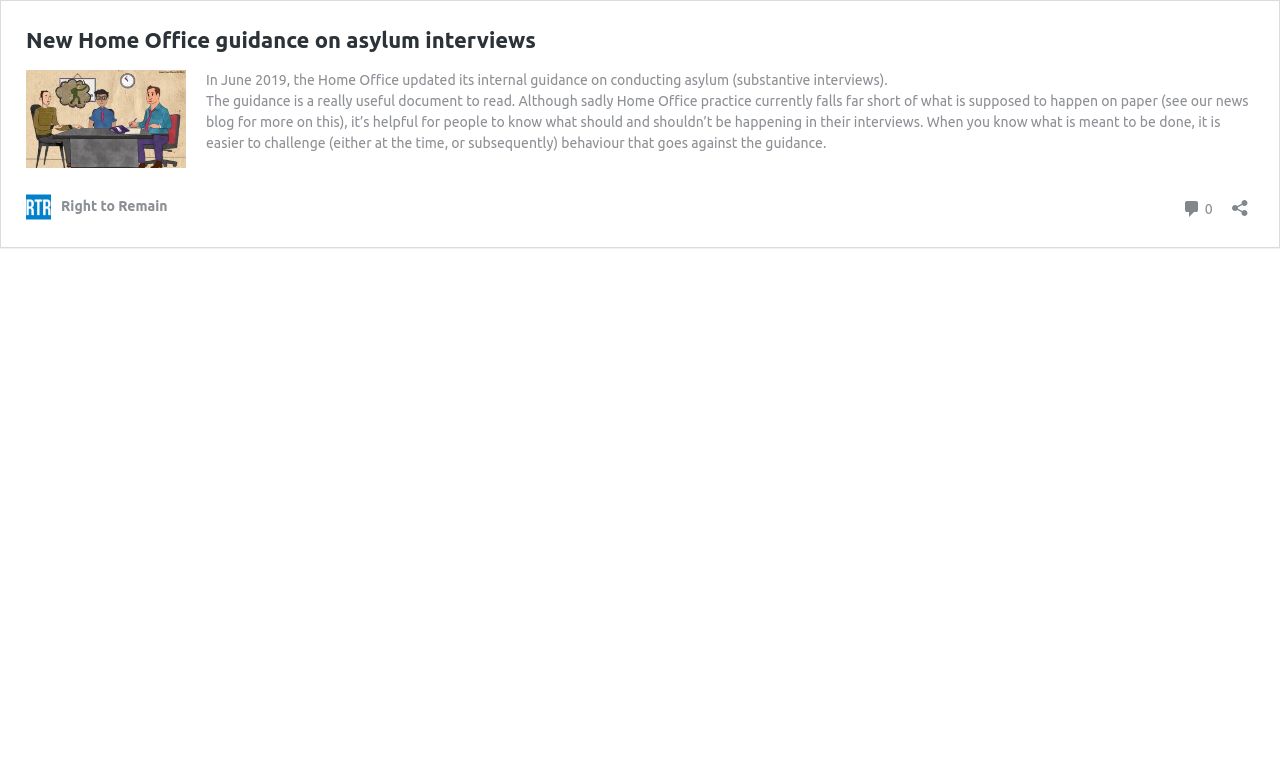Use a single word or phrase to answer the following:
How many comments are there on this webpage?

0